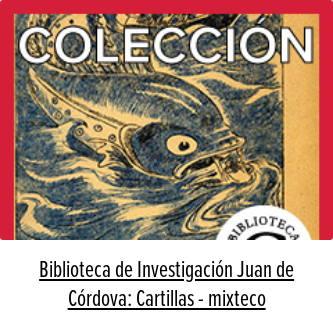What is the purpose of the Biblioteca de Investigación Juan de Córdova?
Please respond to the question with as much detail as possible.

The purpose of the Biblioteca de Investigación Juan de Córdova is preservation and access to the rich heritage of the mixteco community because the caption states that this collection serves as an important repository for documents and materials related to the mixteco community, promoting preservation and access to its rich heritage.